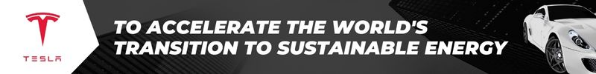What is the mission of Tesla?
Using the information from the image, answer the question thoroughly.

The question asks about the mission of Tesla. The caption states that the tagline 'To accelerate the world's transition to sustainable energy' encapsulates Tesla's mission of promoting environmentally friendly energy solutions and highlights the company's commitment to reducing carbon emissions through electric transportation. Therefore, the answer is 'promoting environmentally friendly energy solutions'.